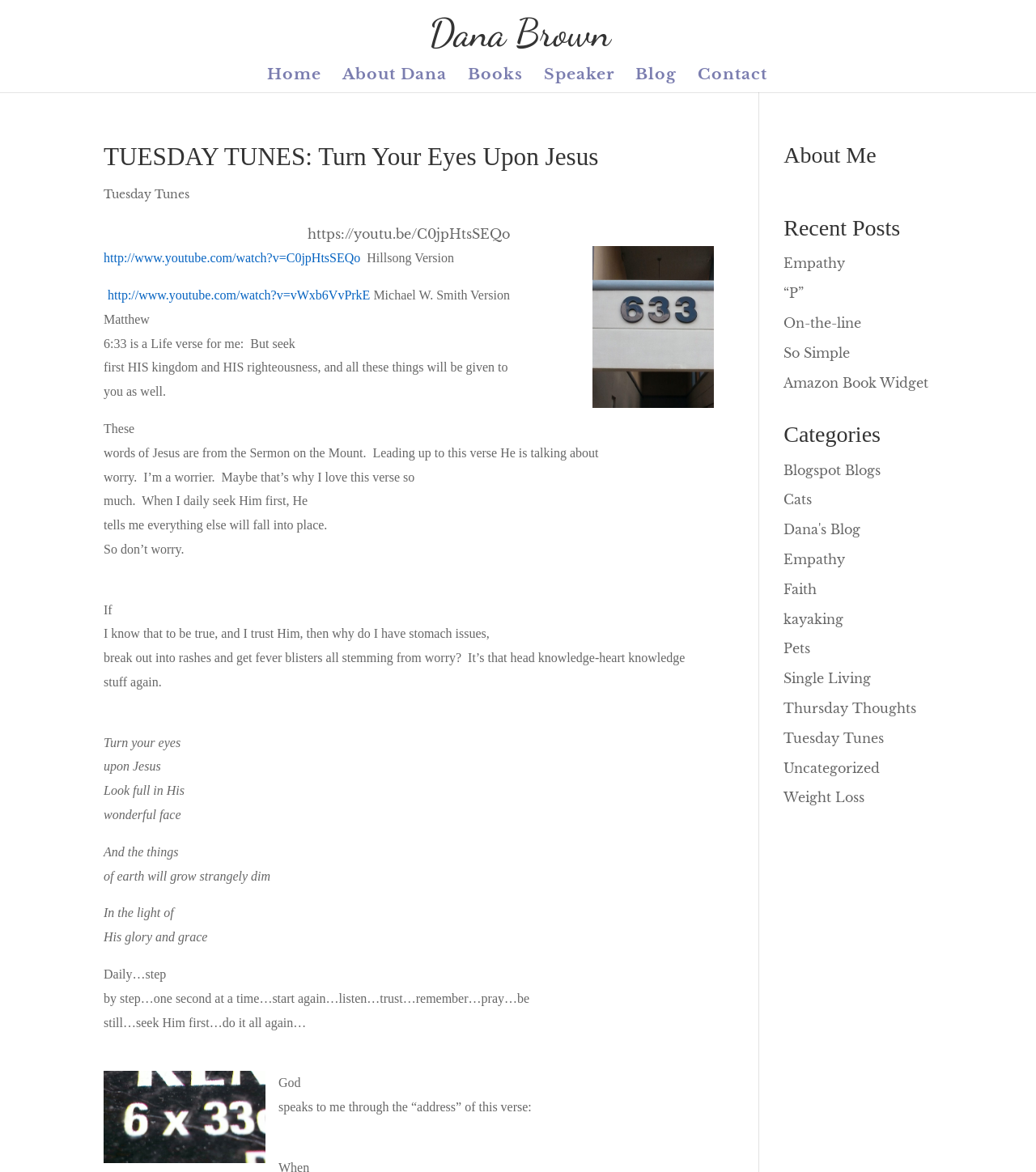Please determine the bounding box coordinates for the element with the description: "Lifestyle".

None